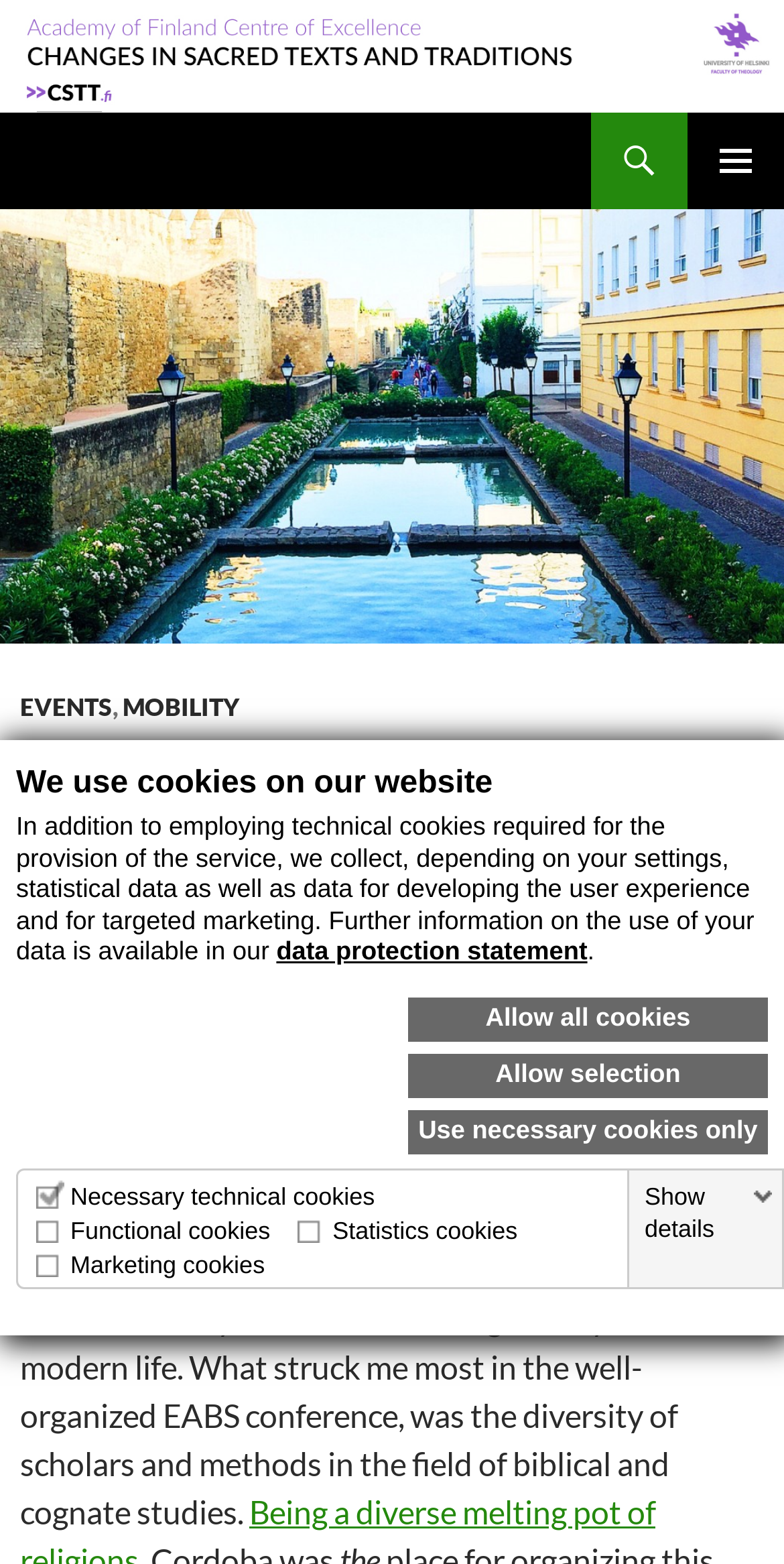Show the bounding box coordinates of the element that should be clicked to complete the task: "Click on 'Changes in Sacred Texts and Traditions'".

[0.0, 0.02, 1.0, 0.045]